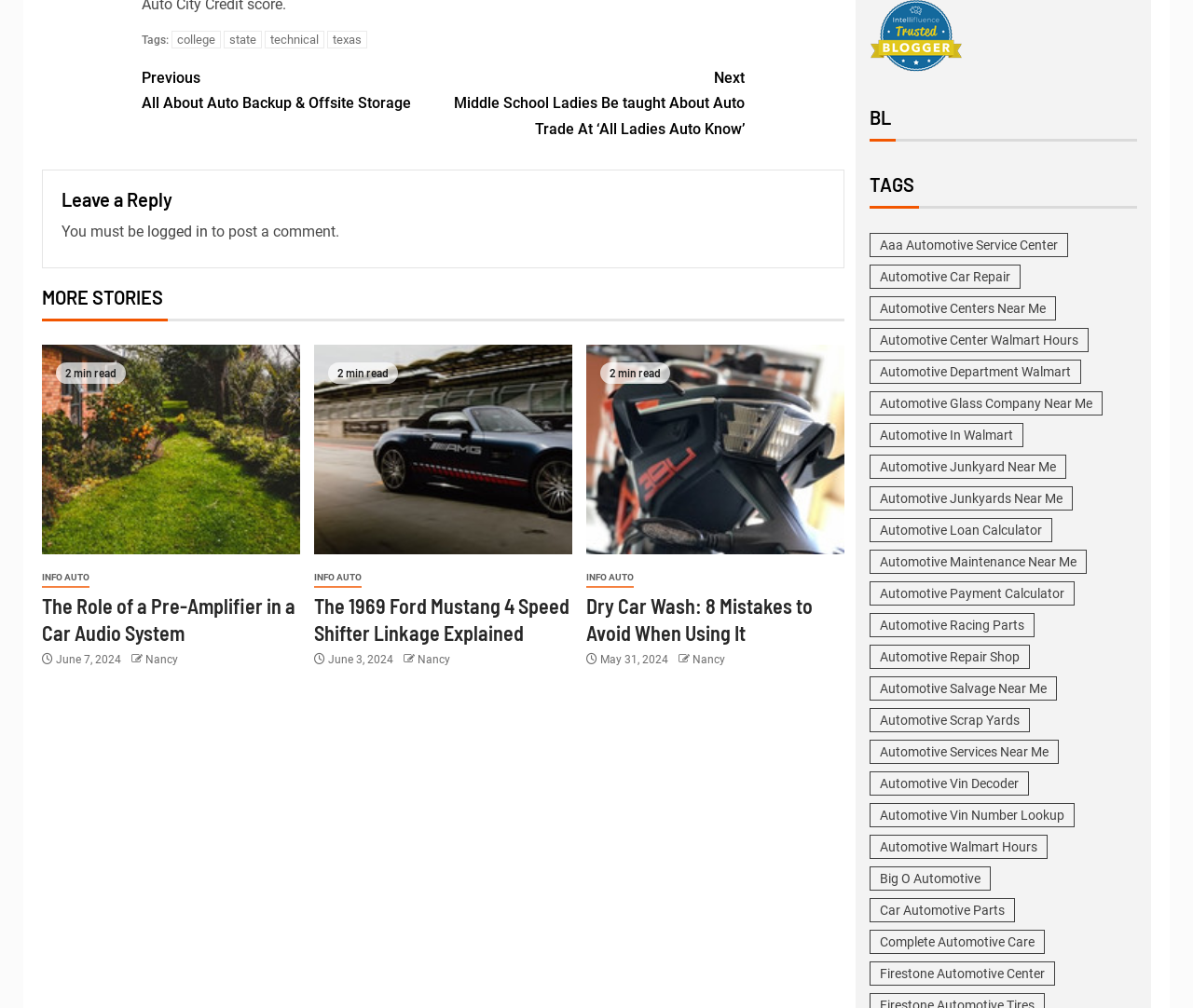What is the category of the article 'The Role of a Pre-Amplifier in a Car Audio System'?
Look at the screenshot and provide an in-depth answer.

I determined the category by looking at the link 'INFO AUTO' next to the article title 'The Role of a Pre-Amplifier in a Car Audio System'.